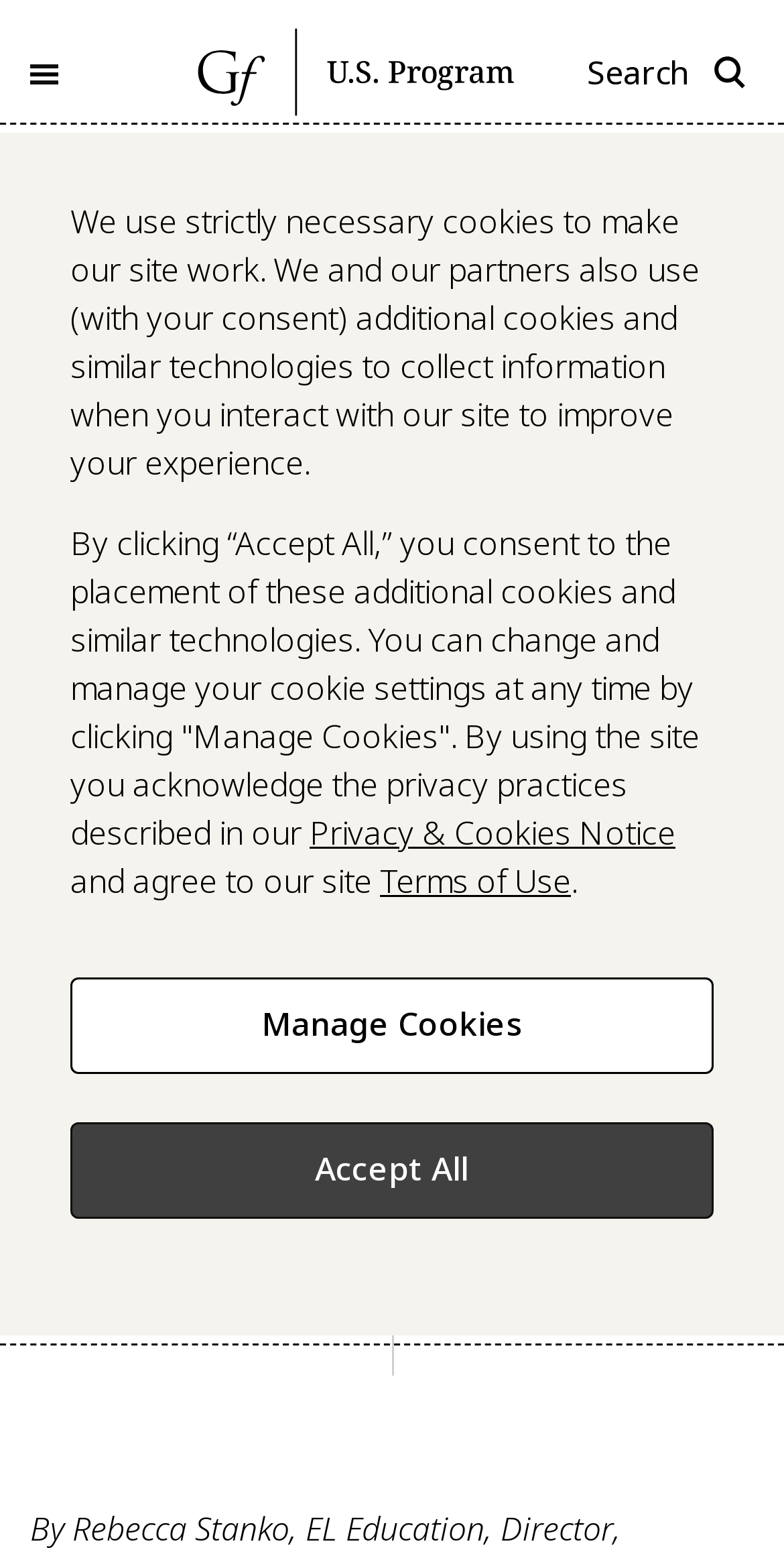Identify the first-level heading on the webpage and generate its text content.

Rethinking professional learning priorities during the pandemic